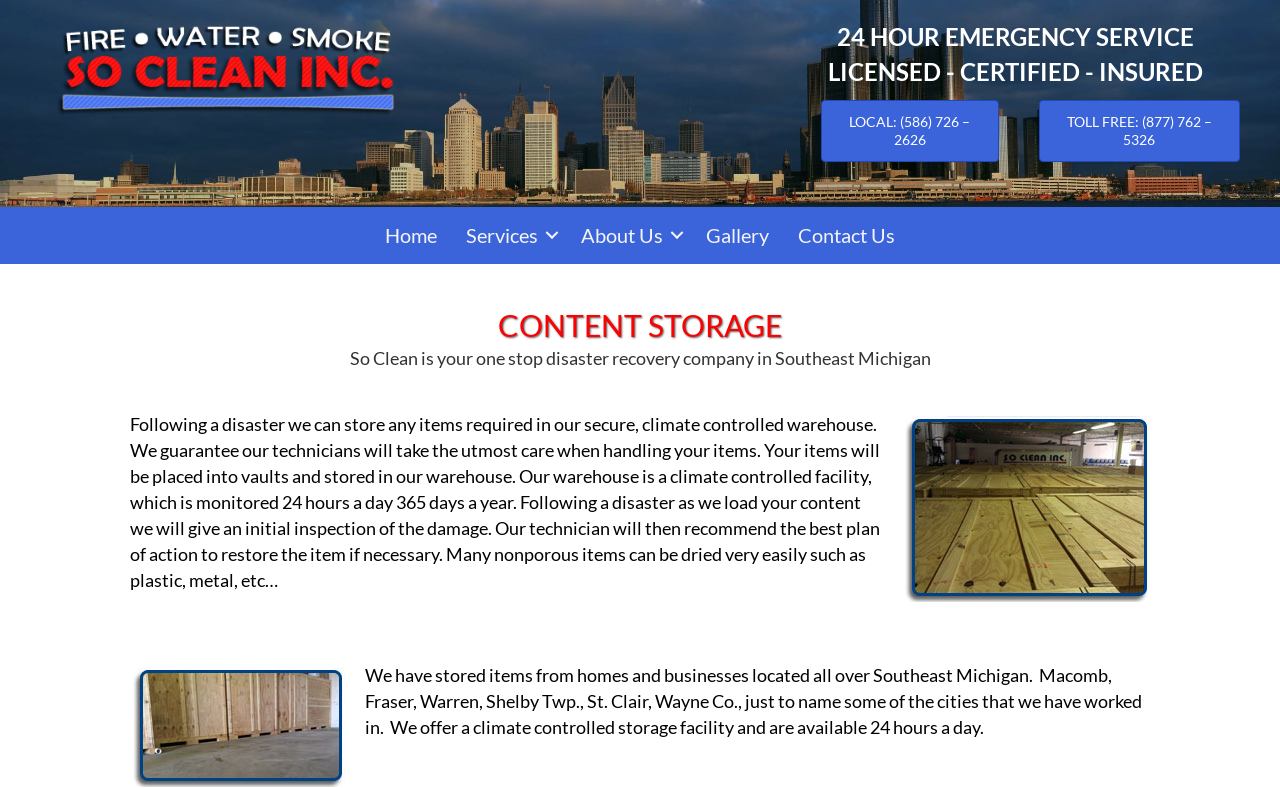What type of facility does So Clean offer for storage?
Based on the image, respond with a single word or phrase.

Climate controlled warehouse